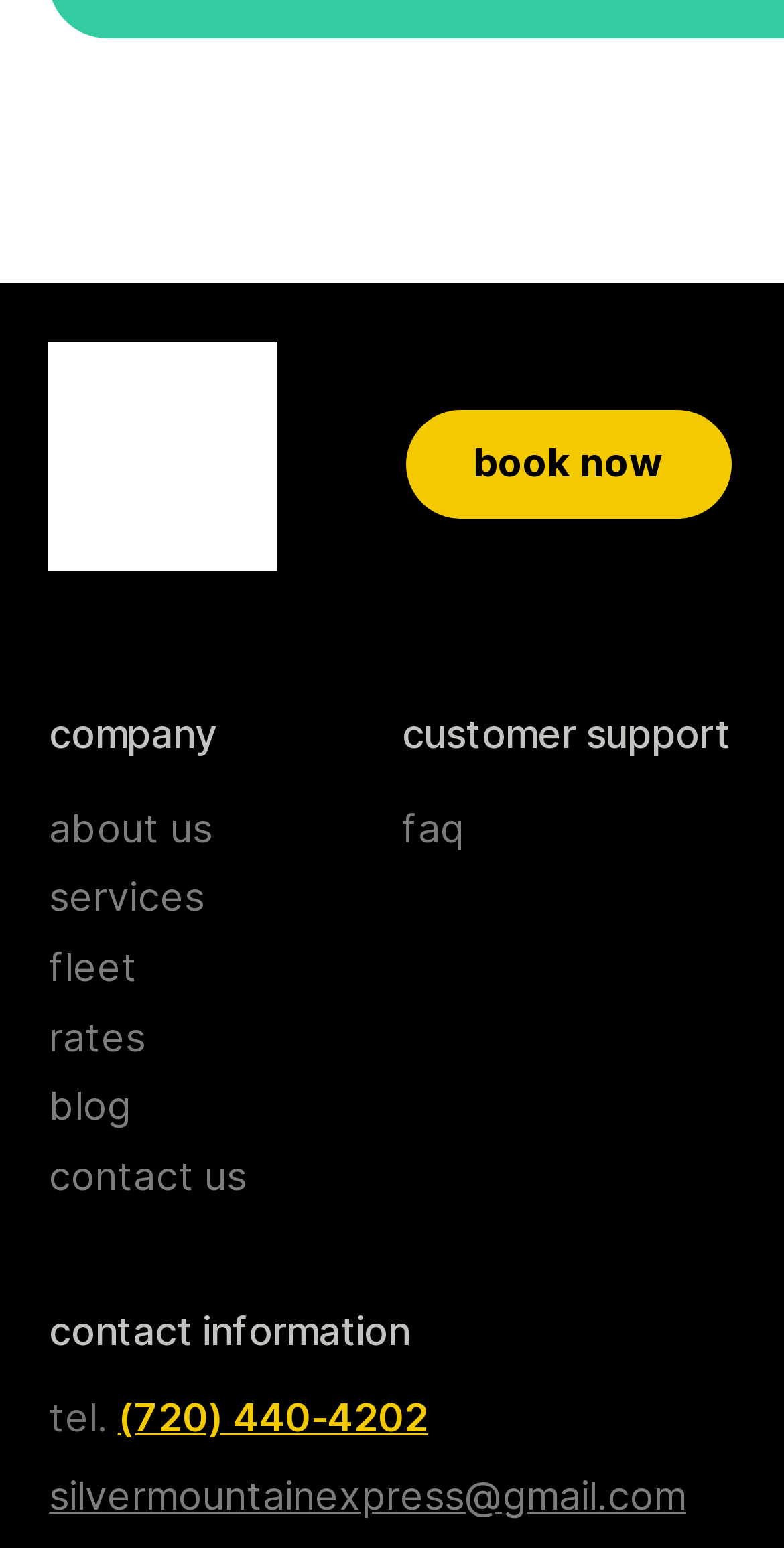Highlight the bounding box coordinates of the element that should be clicked to carry out the following instruction: "book now". The coordinates must be given as four float numbers ranging from 0 to 1, i.e., [left, top, right, bottom].

[0.512, 0.262, 0.938, 0.337]